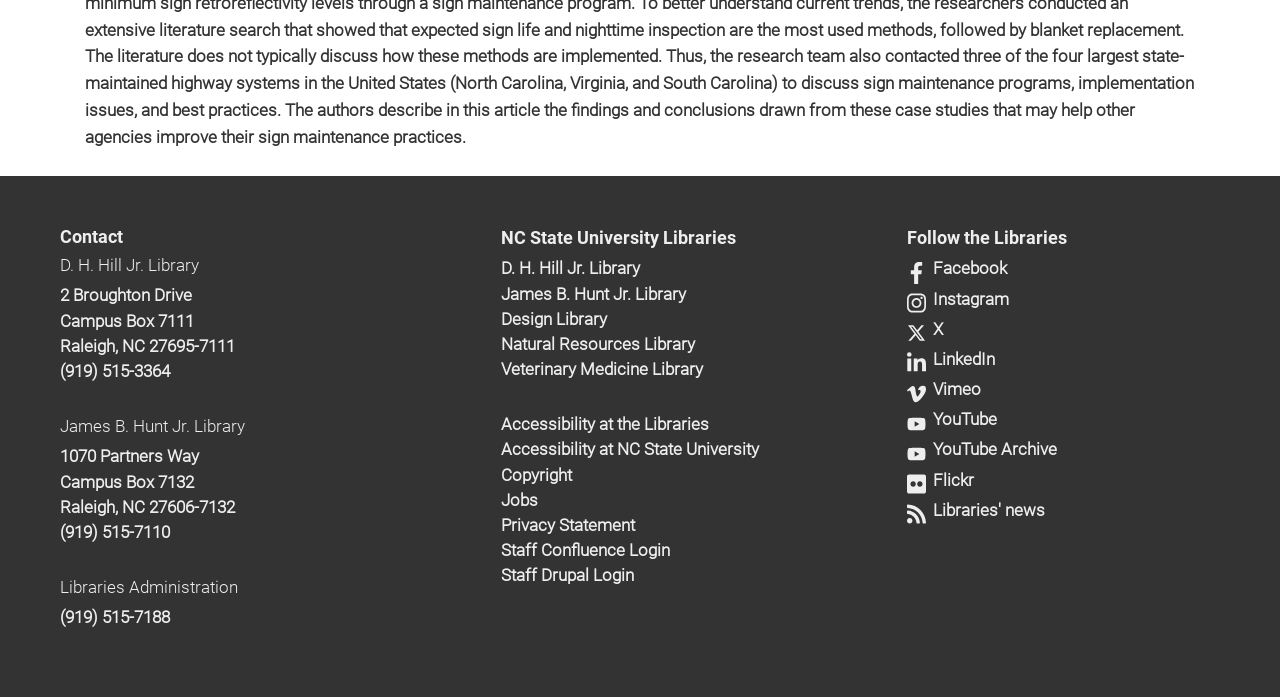Using the webpage screenshot, find the UI element described by Libraries' news. Provide the bounding box coordinates in the format (top-left x, top-left y, bottom-right x, bottom-right y), ensuring all values are floating point numbers between 0 and 1.

[0.708, 0.717, 0.816, 0.746]